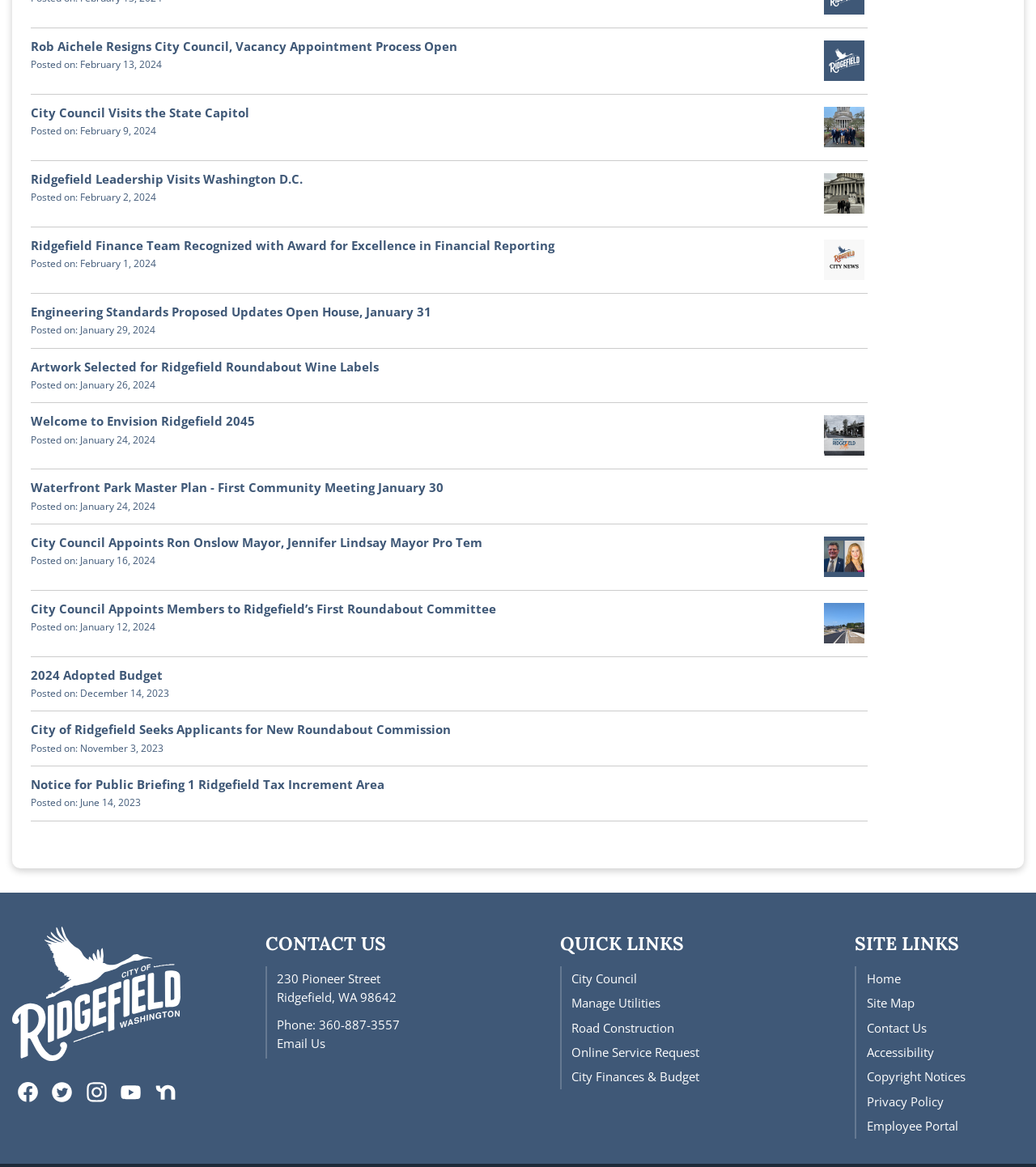Identify the bounding box coordinates of the area you need to click to perform the following instruction: "Visit the City Council page".

[0.552, 0.831, 0.615, 0.845]